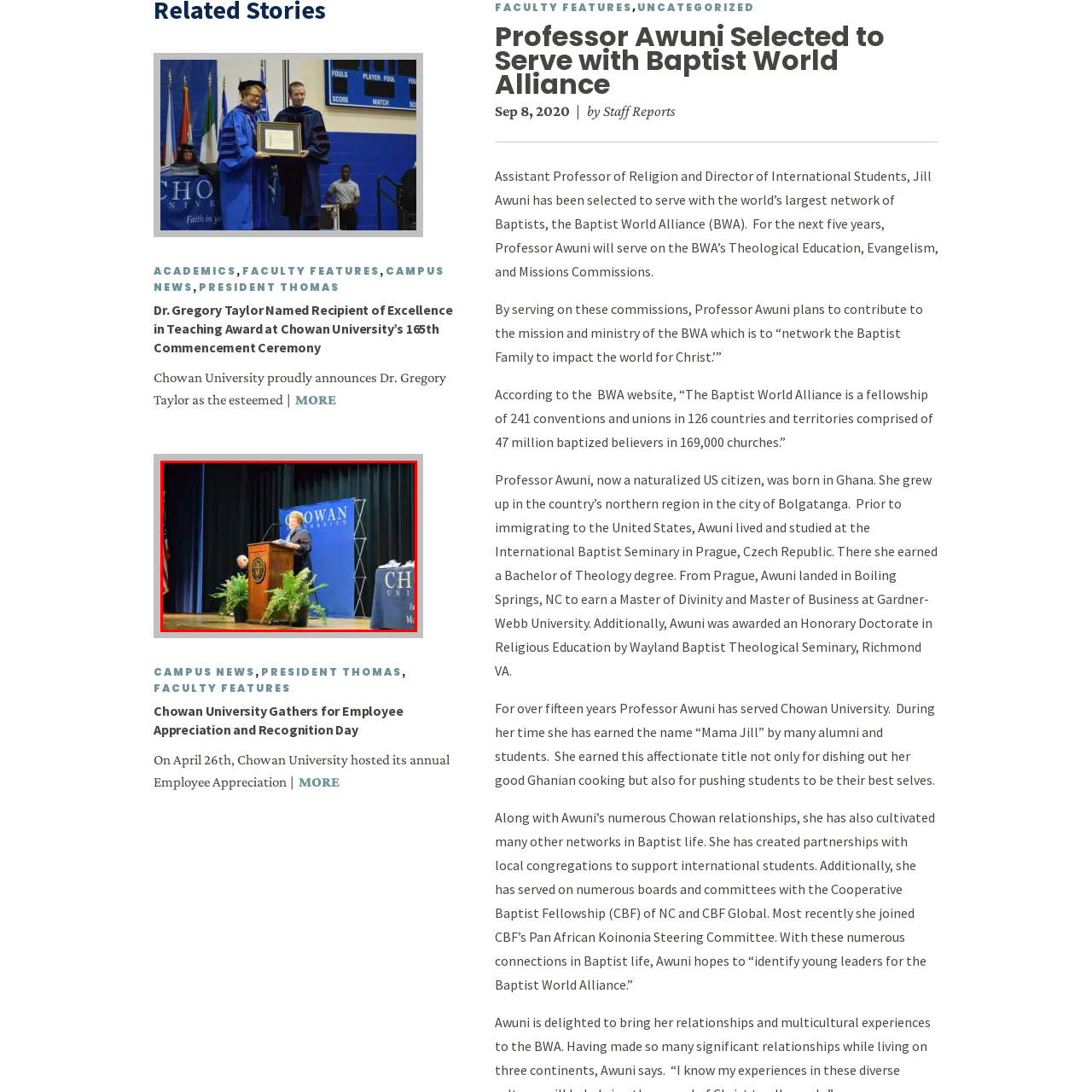Look at the section of the image marked by the red box and offer an in-depth answer to the next question considering the visual cues: What is the stage decorated with?

The stage is decorated with lush green ferns, which adds a touch of nature to the indoor setting and creates a visually appealing contrast with the formal attire of the speaker and the audience.